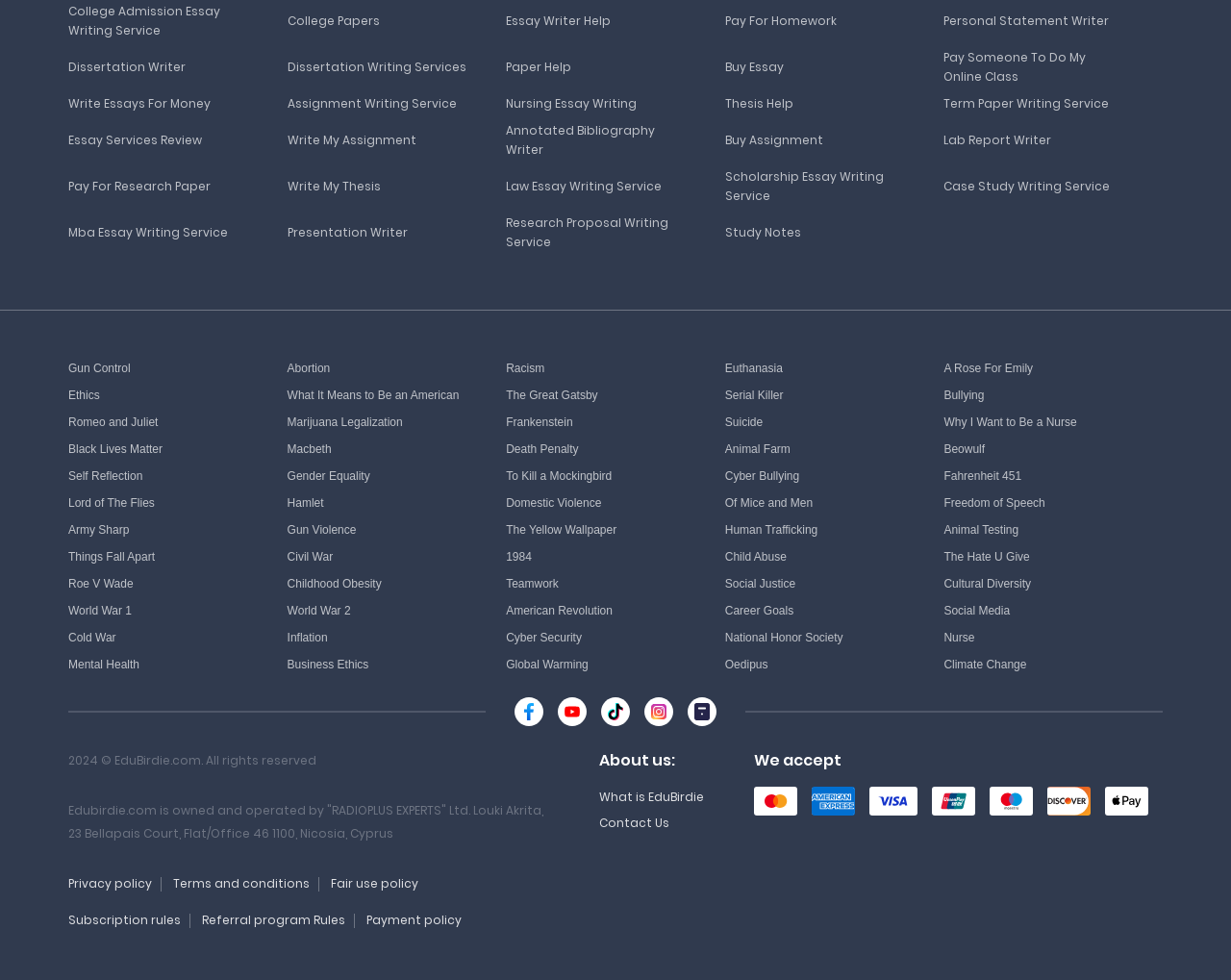Provide a brief response using a word or short phrase to this question:
How many links are there on the webpage?

378